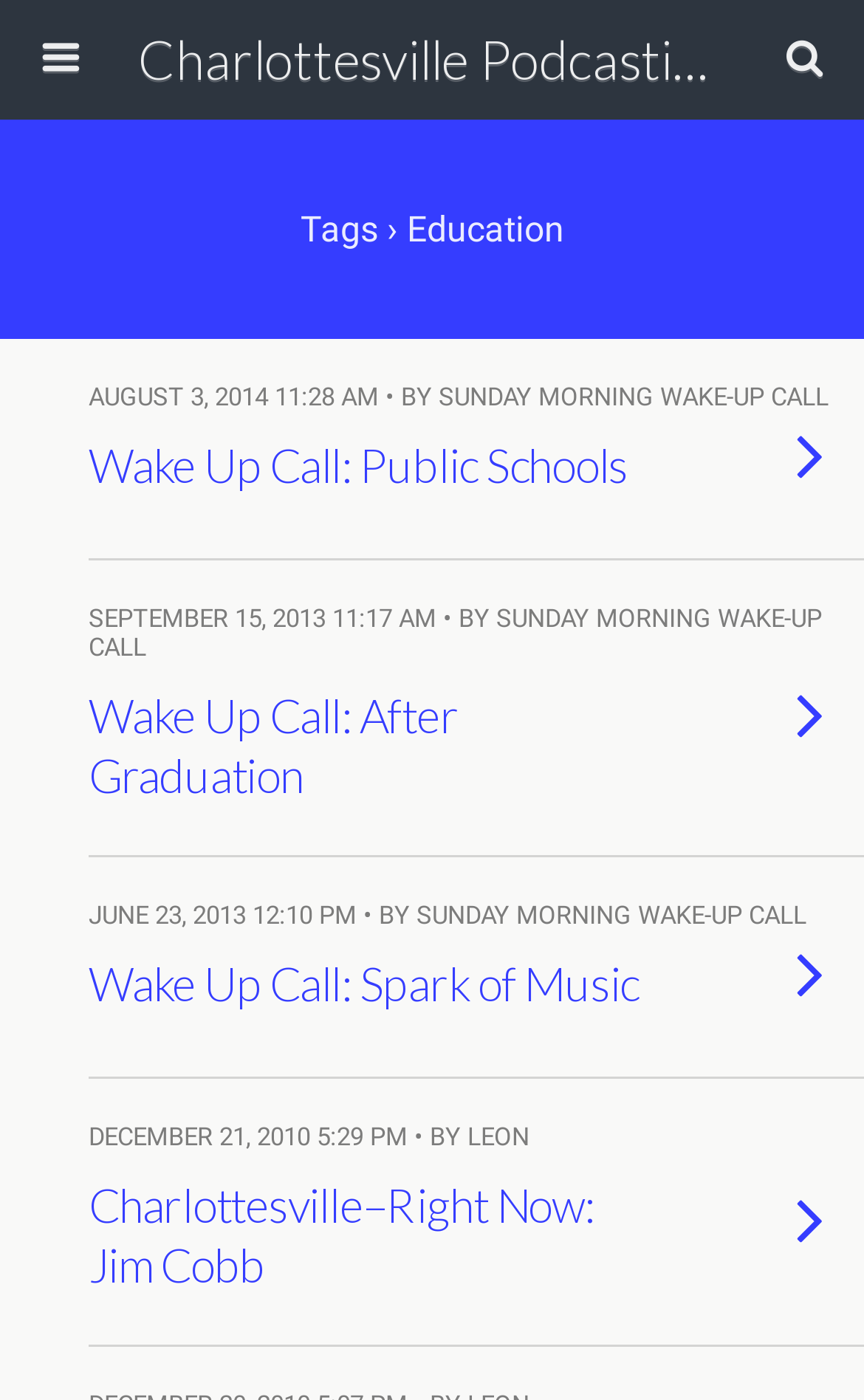Offer an in-depth caption of the entire webpage.

The webpage is about the Charlottesville Podcasting Network, specifically focused on education. At the top, there is a prominent link to the Charlottesville Podcasting Network. Below it, there is a search bar with a text box and a search button, allowing users to search the website. 

To the right of the search bar, there is a static text "Tags › Education", indicating that the webpage is categorized under the education tag. 

Below the search bar, there are four links to podcast episodes, each with a heading describing the episode. The episodes are listed in a vertical column, with the most recent episode at the top. The episodes are titled "Wake Up Call: Public Schools", "Wake Up Call: After Graduation", "Wake Up Call: Spark of Music", and "Charlottesville–Right Now: Jim Cobb". Each episode has a date and time stamp, and some have an author or contributor mentioned.